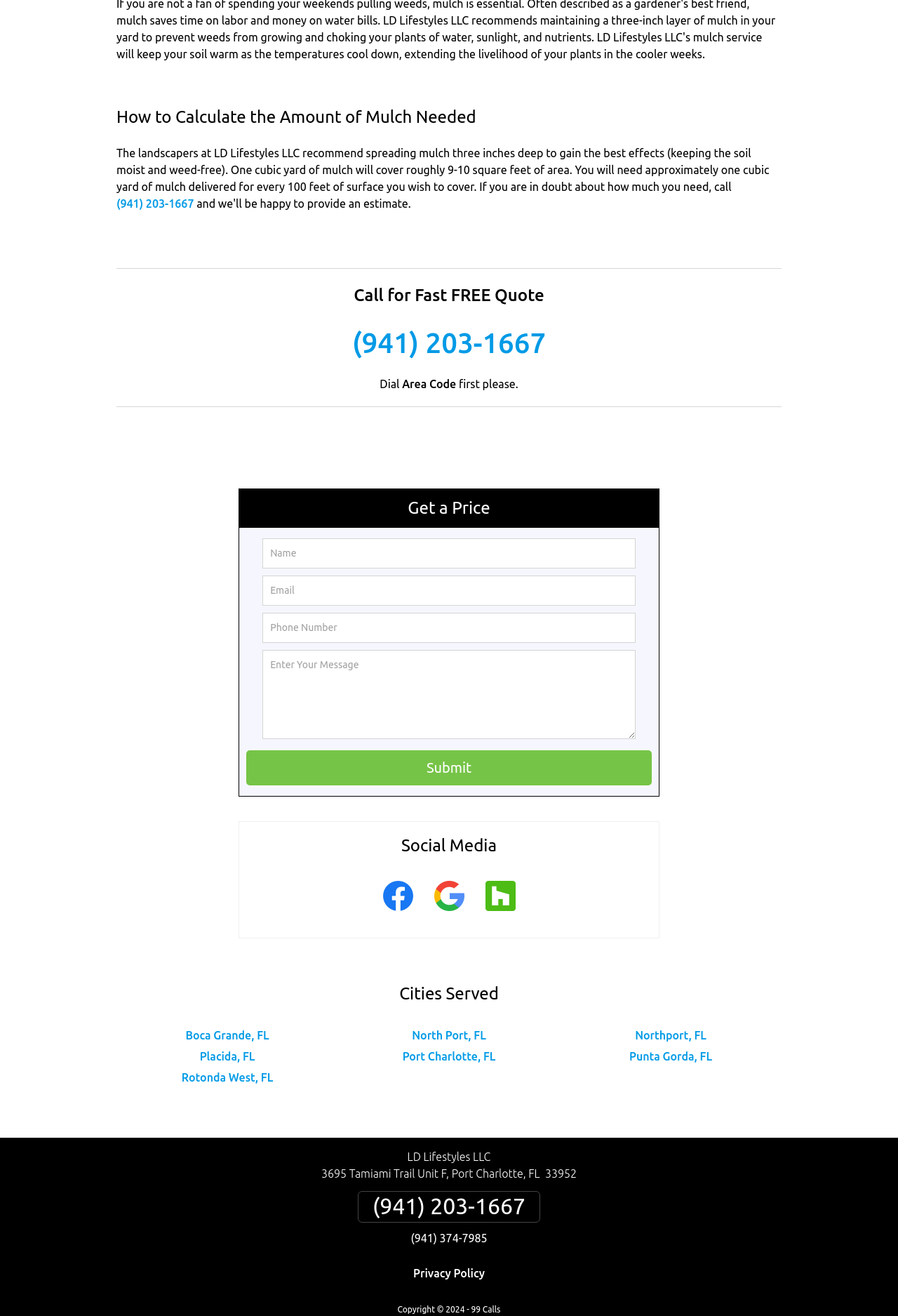How many cities are served by LD Lifestyles LLC?
Provide an in-depth answer to the question, covering all aspects.

The webpage lists 7 cities served by LD Lifestyles LLC, which are Boca Grande, FL, North Port, FL, Northport, FL, Placida, FL, Port Charlotte, FL, Punta Gorda, FL, and Rotonda West, FL.